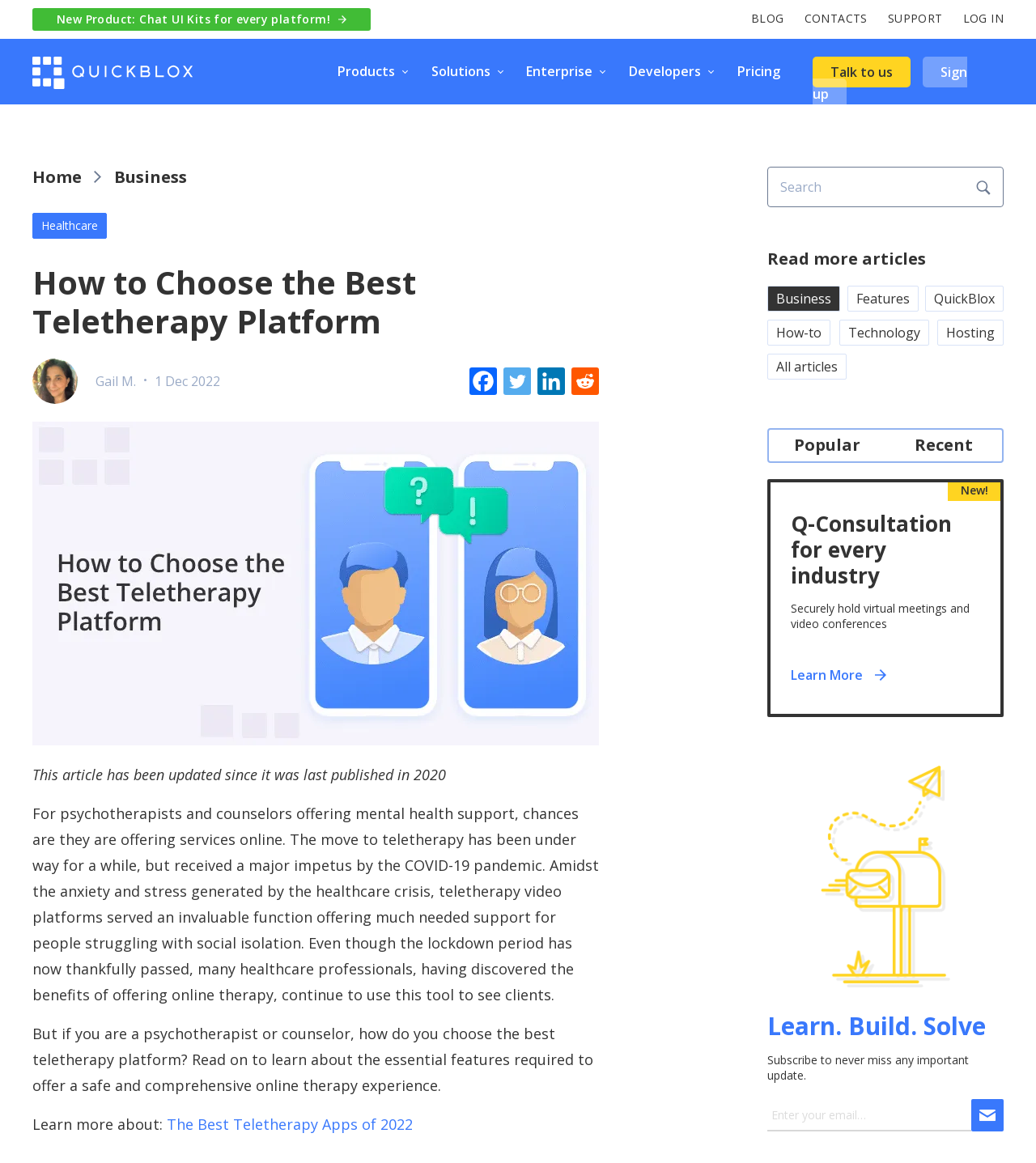What is the company logo displayed on the webpage?
Please provide a detailed answer to the question.

The company logo is displayed on the top left corner of the webpage, and it is an image with the text 'Logo Quickblox'.